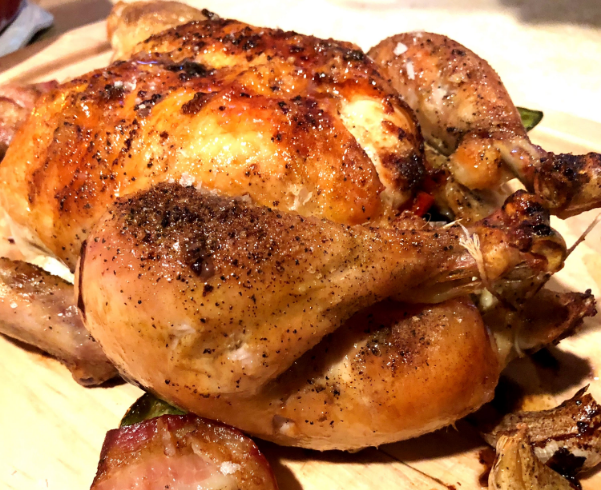Thoroughly describe the content and context of the image.

The image showcases a perfectly roasted chicken, glistening with a golden-brown hue that highlights its crispy, seasoned skin. The chicken is placed on a wooden cutting board, surrounded by vibrant vegetables that have likely been roasted alongside it, adding a colorful backdrop to the centerpiece. The wings are delicately curled and the legs are tied, which presents a traditional, inviting culinary presentation. This dish not only reflects a classic comfort food but also evokes warmth and the joy of shared meals, making it a perfect highlight for a blog about home cooking and family traditions. The accompanying text narrates a personal story about cooking roast chicken, emphasizing its significance in family bonding and culinary memories.